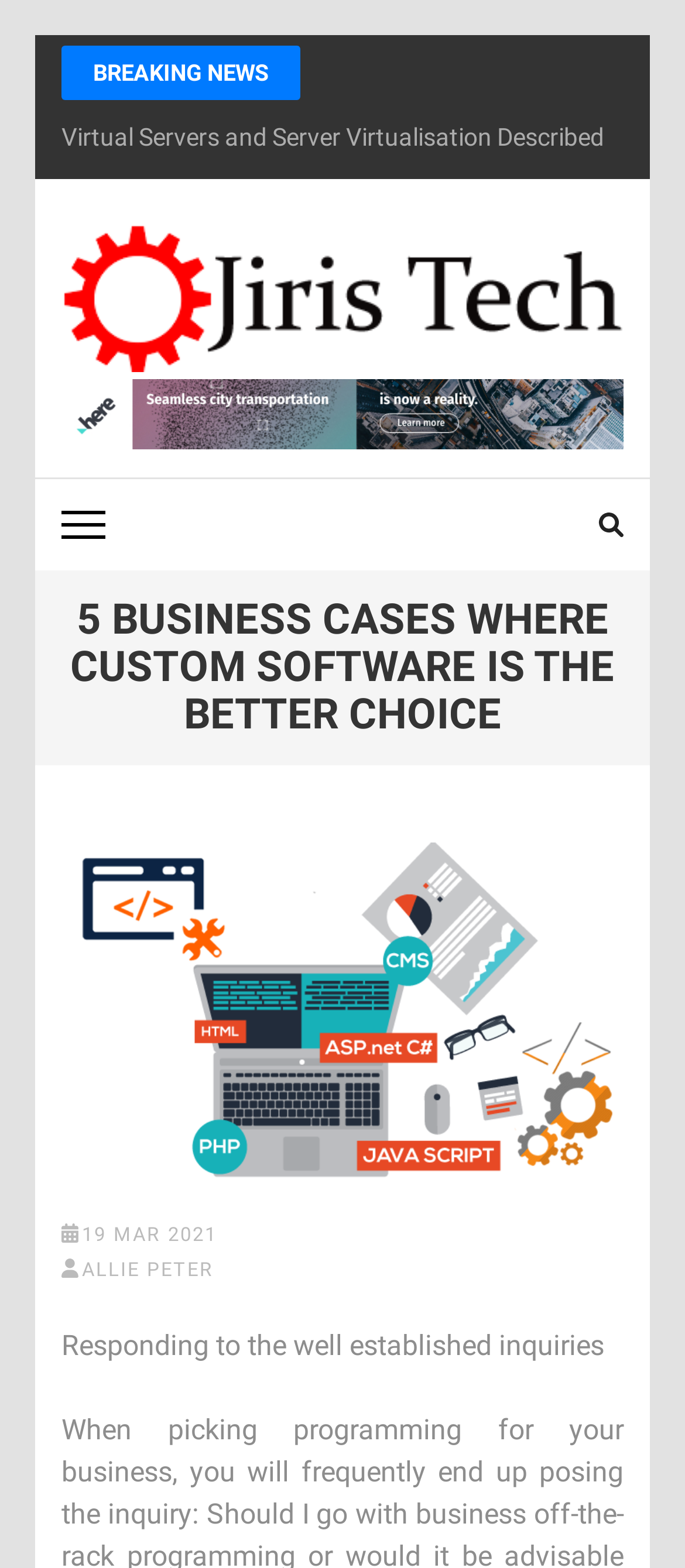What is the topic of the main article?
Provide a detailed and well-explained answer to the question.

The topic of the main article can be determined by looking at the heading '5 BUSINESS CASES WHERE CUSTOM SOFTWARE IS THE BETTER CHOICE' which is located at the top of the main content area, indicating that the article is about custom software.